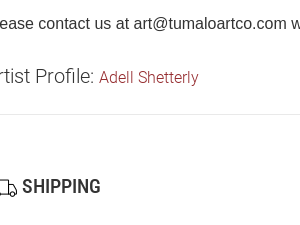Use a single word or phrase to answer the question: What is the stylized icon associated with shipping?

Delivery truck